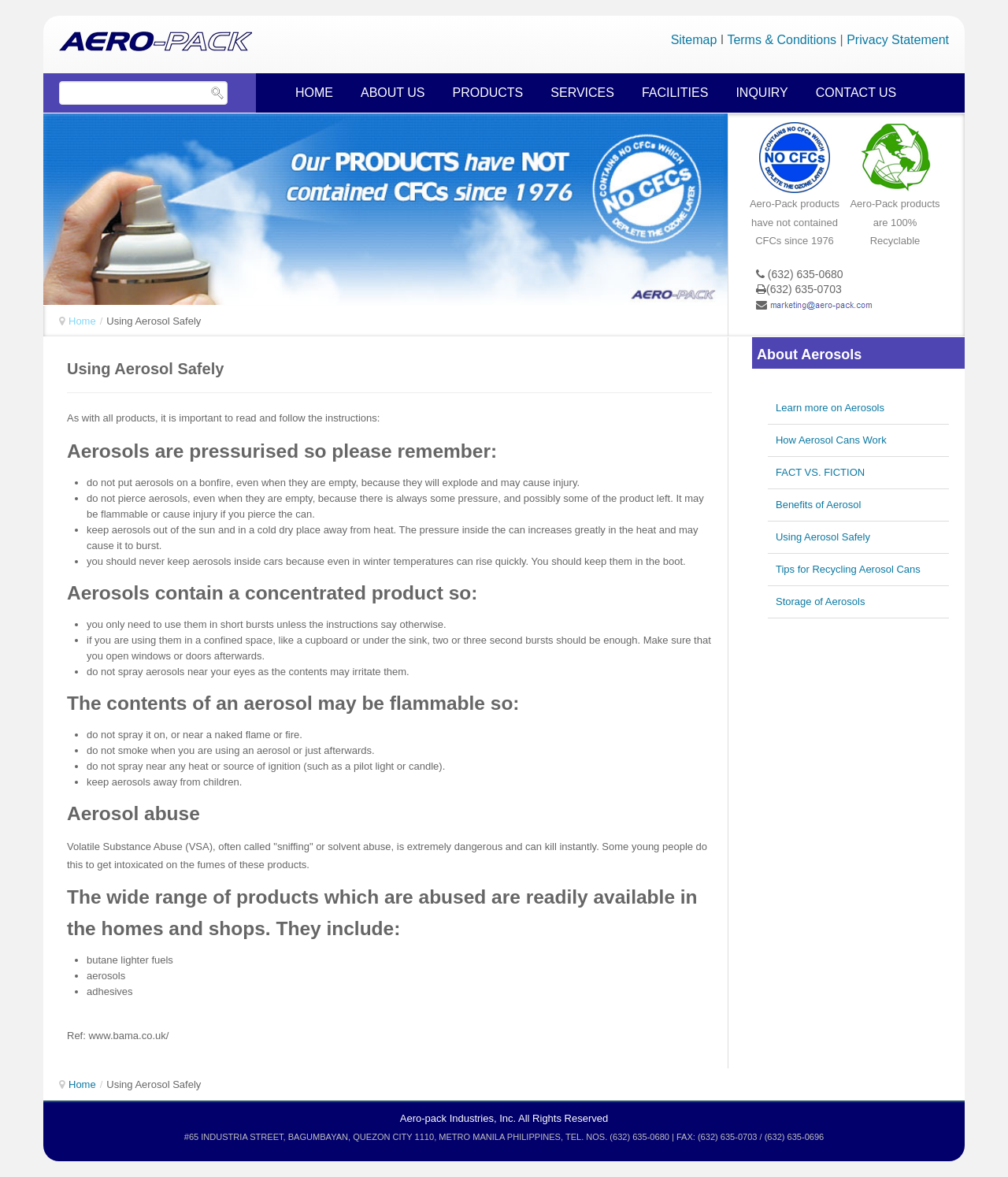Identify the bounding box for the element characterized by the following description: "How Aerosol Cans Work".

[0.762, 0.361, 0.941, 0.388]